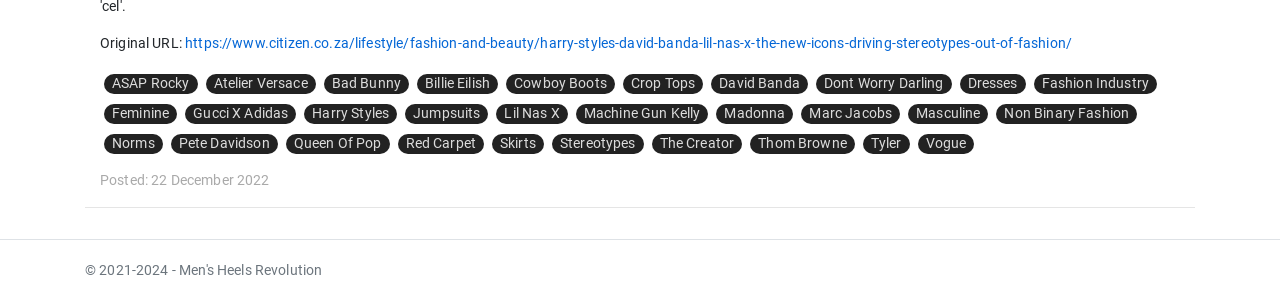Find the bounding box coordinates of the UI element according to this description: "Pete Davidson".

[0.133, 0.447, 0.217, 0.513]